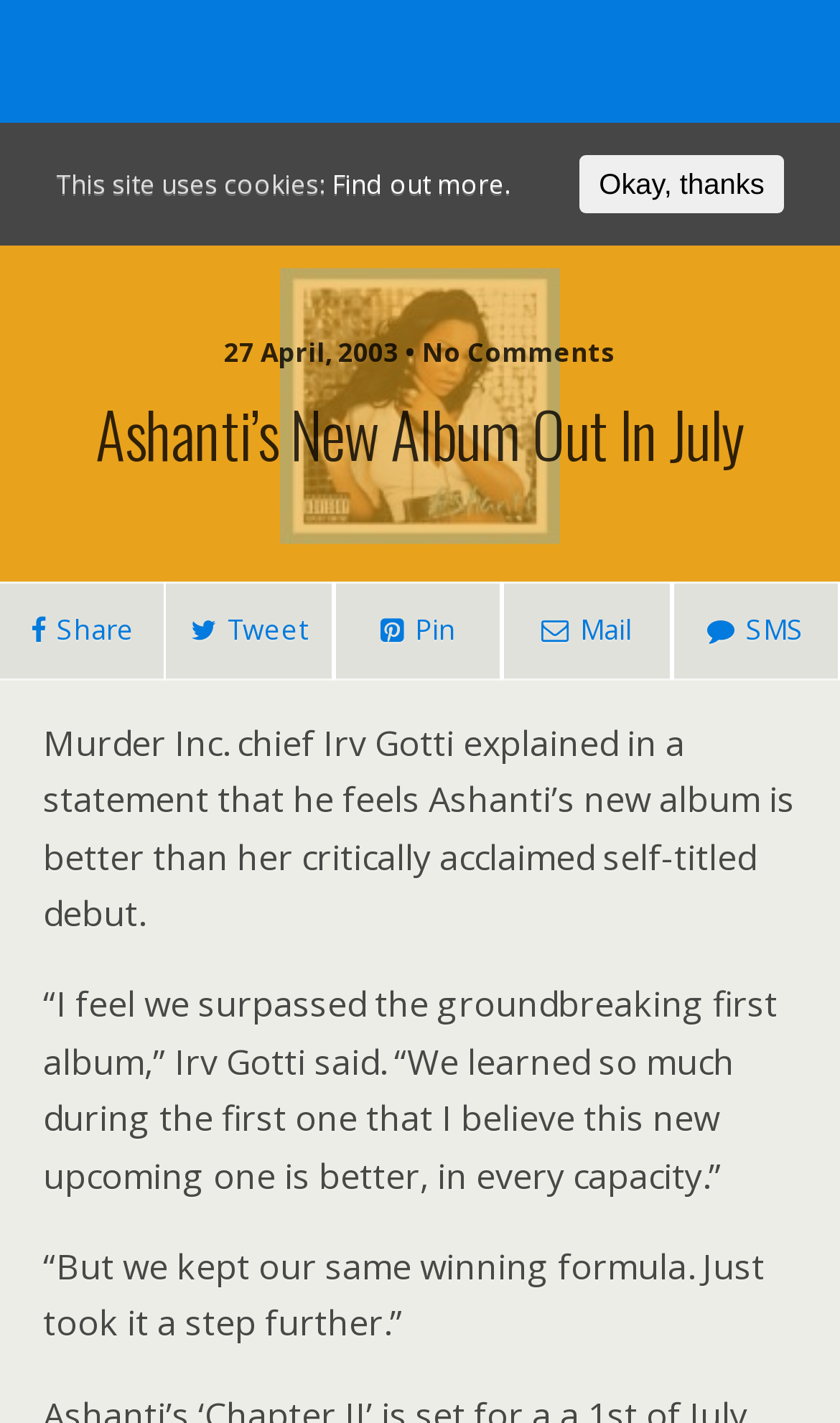Please locate the bounding box coordinates for the element that should be clicked to achieve the following instruction: "Go to Pop-Music.com". Ensure the coordinates are given as four float numbers between 0 and 1, i.e., [left, top, right, bottom].

[0.16, 0.086, 0.84, 0.168]